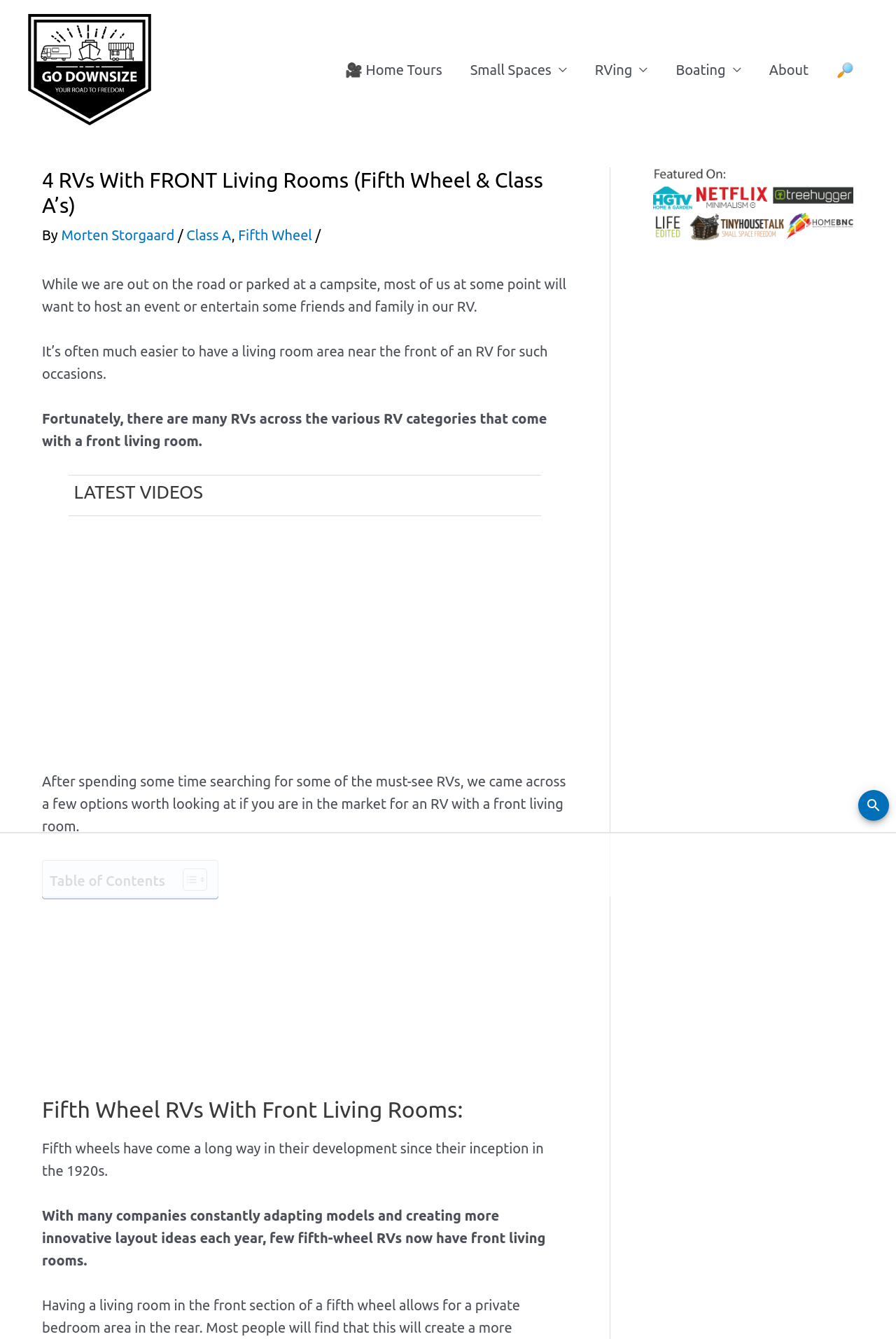Give the bounding box coordinates for this UI element: "Fifth Wheel". The coordinates should be four float numbers between 0 and 1, arranged as [left, top, right, bottom].

[0.266, 0.169, 0.348, 0.181]